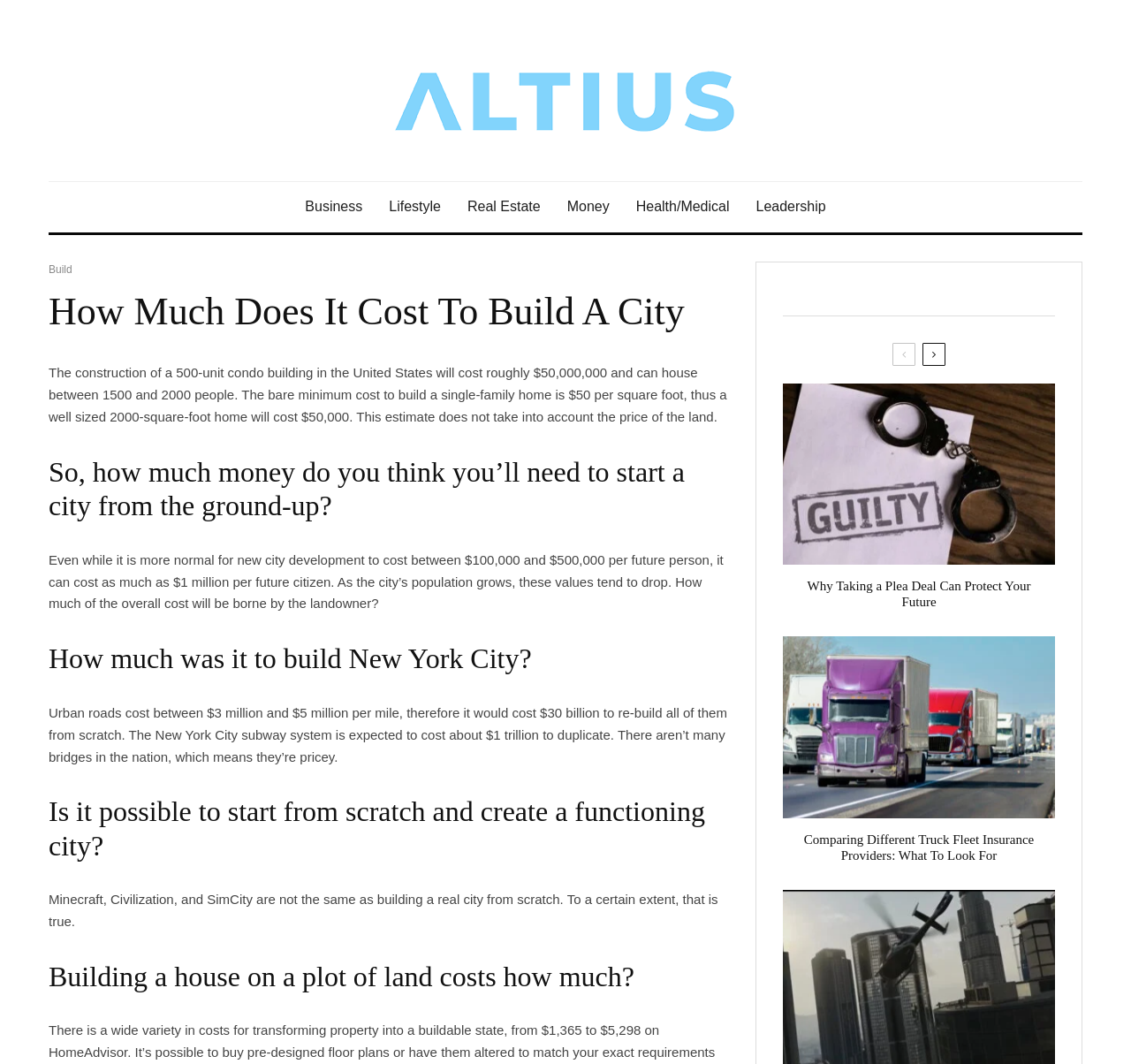Determine the bounding box coordinates for the area that should be clicked to carry out the following instruction: "Click on the 'Build' link".

[0.043, 0.245, 0.064, 0.262]